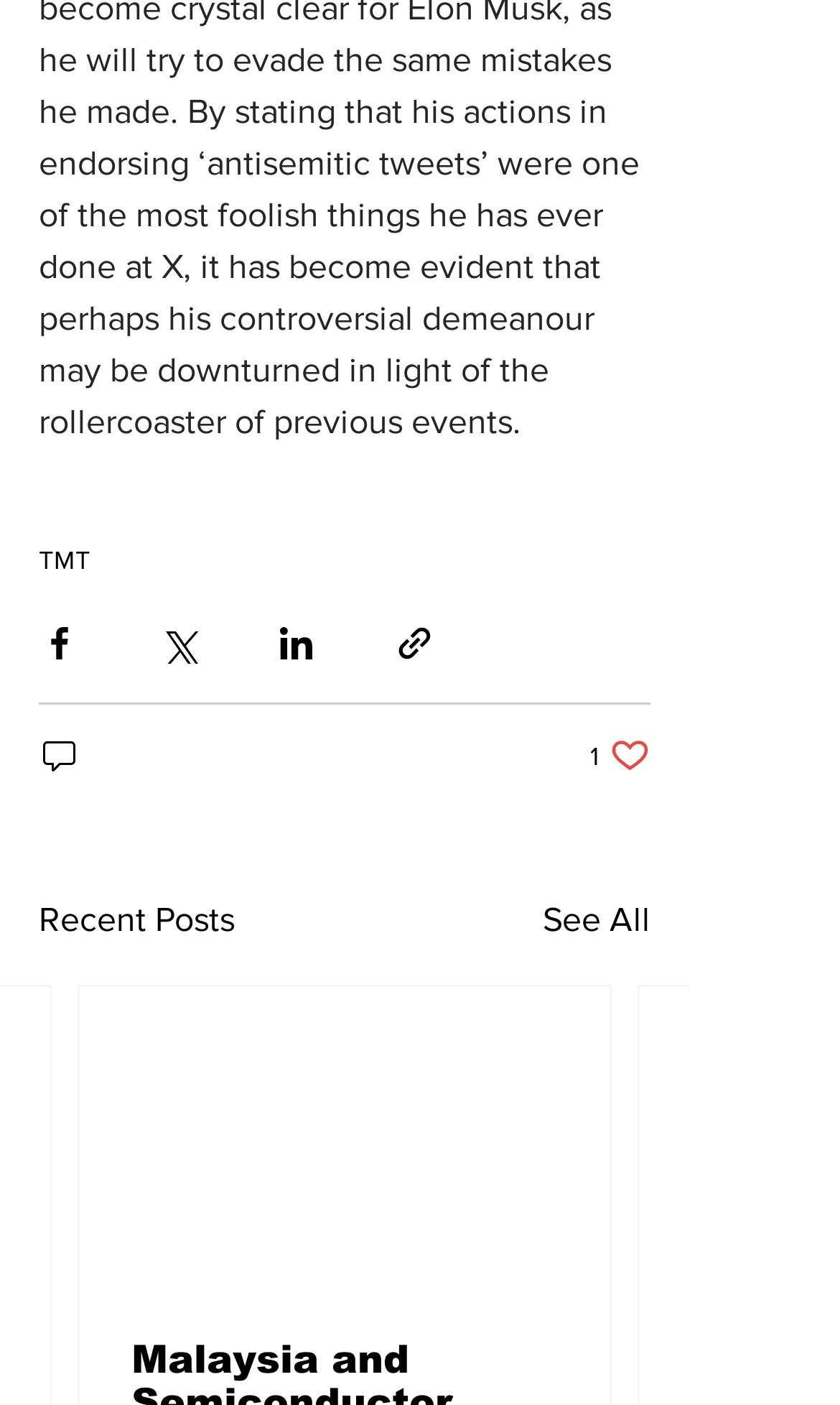Identify the bounding box coordinates of the clickable region necessary to fulfill the following instruction: "See all posts". The bounding box coordinates should be four float numbers between 0 and 1, i.e., [left, top, right, bottom].

[0.646, 0.637, 0.774, 0.674]